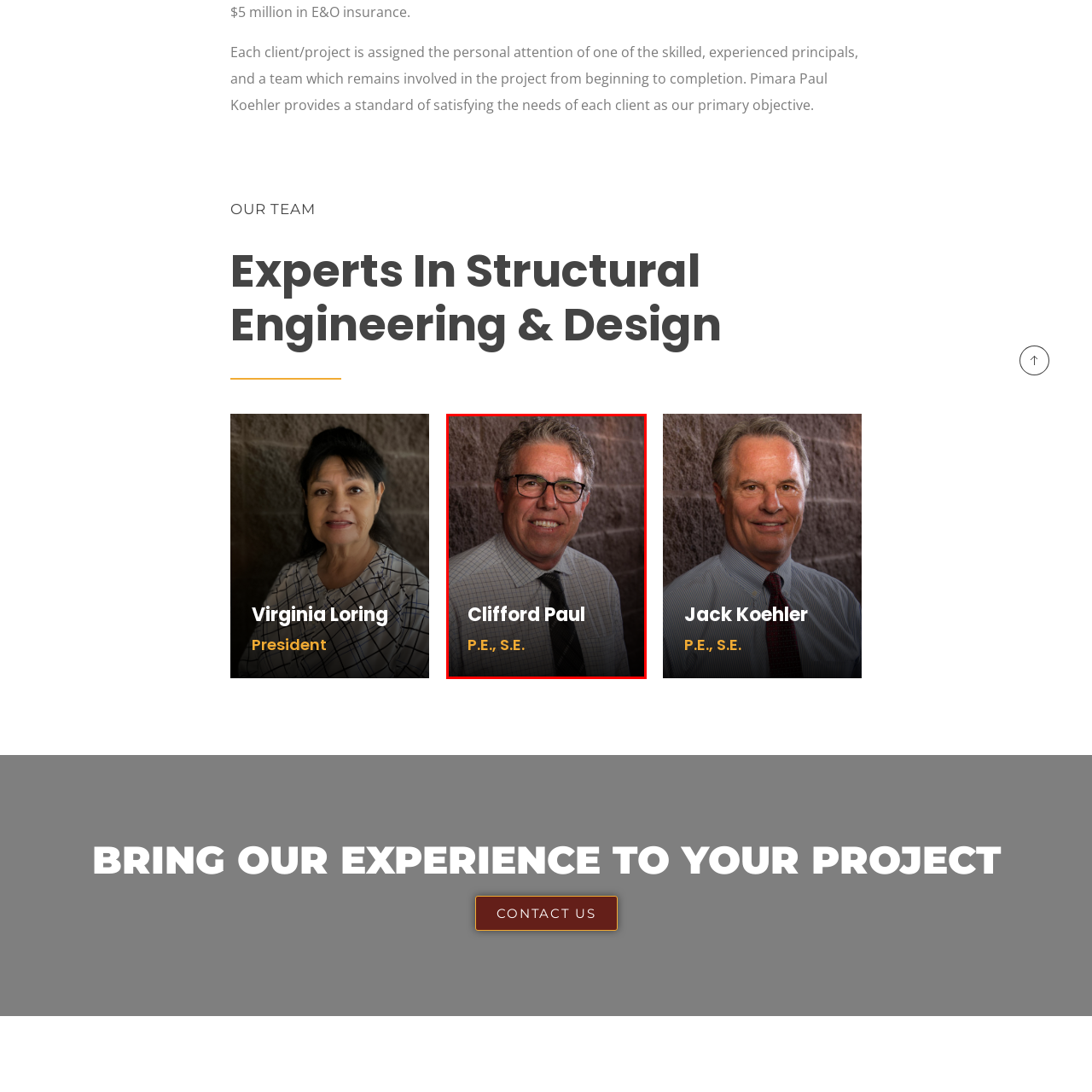Explain thoroughly what is happening in the image that is surrounded by the red box.

The image features Clifford Paul, a professional engineer (P.E.) and structural engineer (S.E.), smiling confidently in front of a textured brown backdrop. He is dressed in a light-colored shirt complemented by a patterned tie, exuding a sense of professionalism and approachability. His glasses frame his face neatly, enhancing his engaging presence. The caption below his image prominently displays his name and credentials, emphasizing his expertise in the field of structural engineering. This representation underscores his role within the team, reflecting a commitment to excellence and personalized attention for clients and projects.